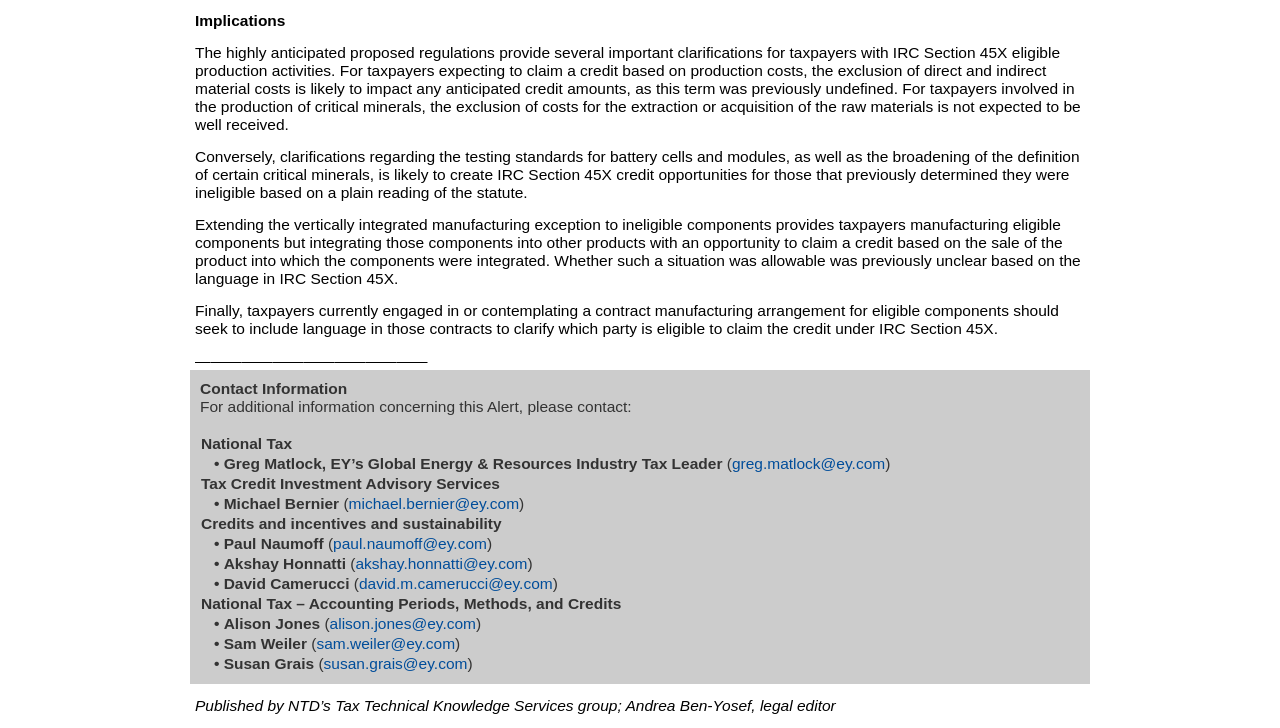Use a single word or phrase to answer the question: 
How many people are listed as contacts for additional information?

8